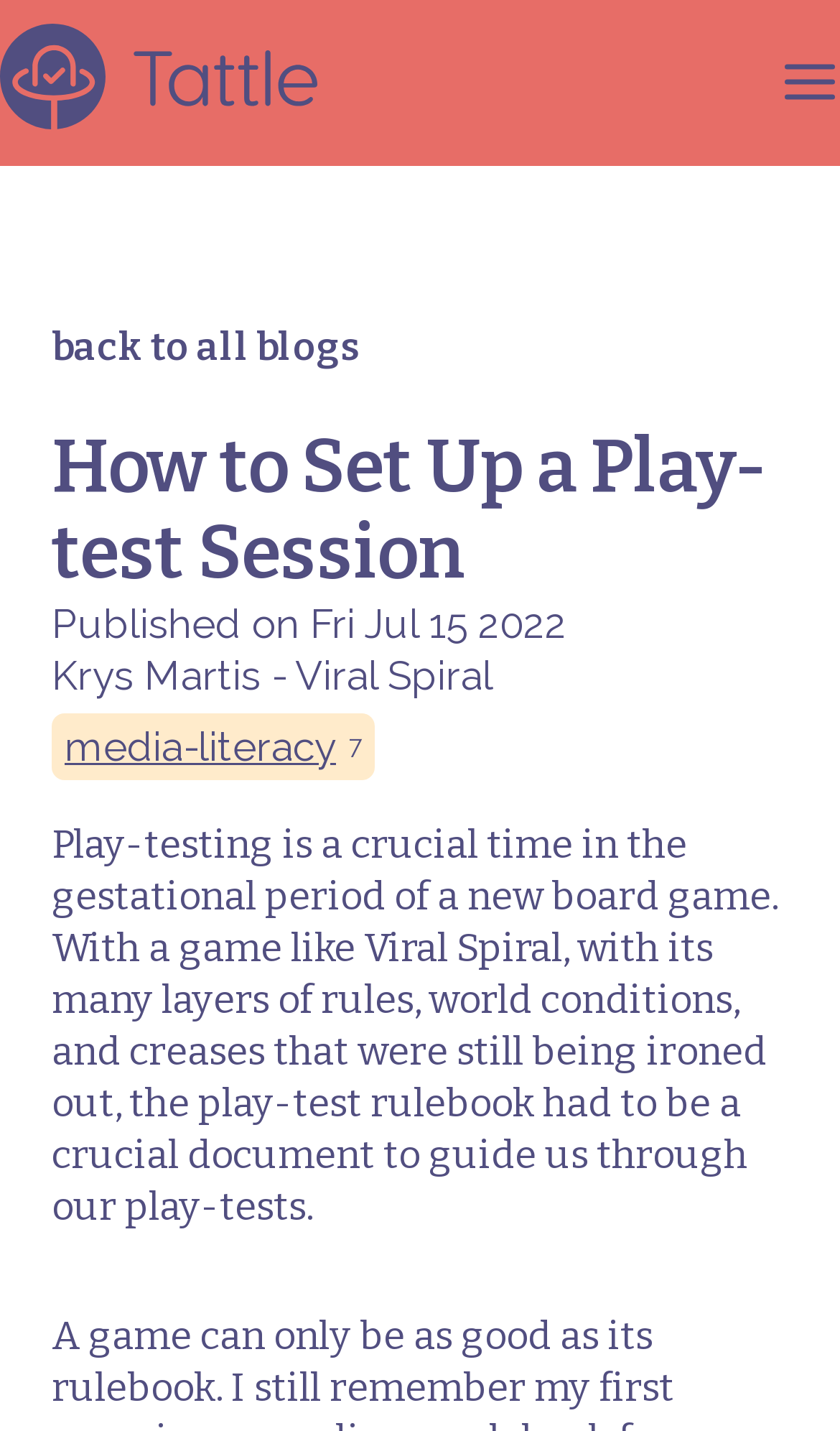Analyze and describe the webpage in a detailed narrative.

The webpage appears to be a blog post about organizing in-real-life (IRL) playtests for a new game. At the top left of the page, there is a link with an accompanying image. On the top right, there is a button with an image. 

Below these elements, there is a link labeled "back to all blogs" with a heading of the same text. This is followed by a heading that reads "How to Set Up a Play-test Session". The publication date "Fri Jul 15 2022" and the author's name "Krys Martis - Viral Spiral" are displayed below the heading.

Further down, there is a link labeled "media-literacy 7". The main content of the page is a paragraph of text that discusses the importance of play-testing in the development of a new board game, specifically referencing a game called Viral Spiral. This text is positioned below the link and occupies a significant portion of the page.